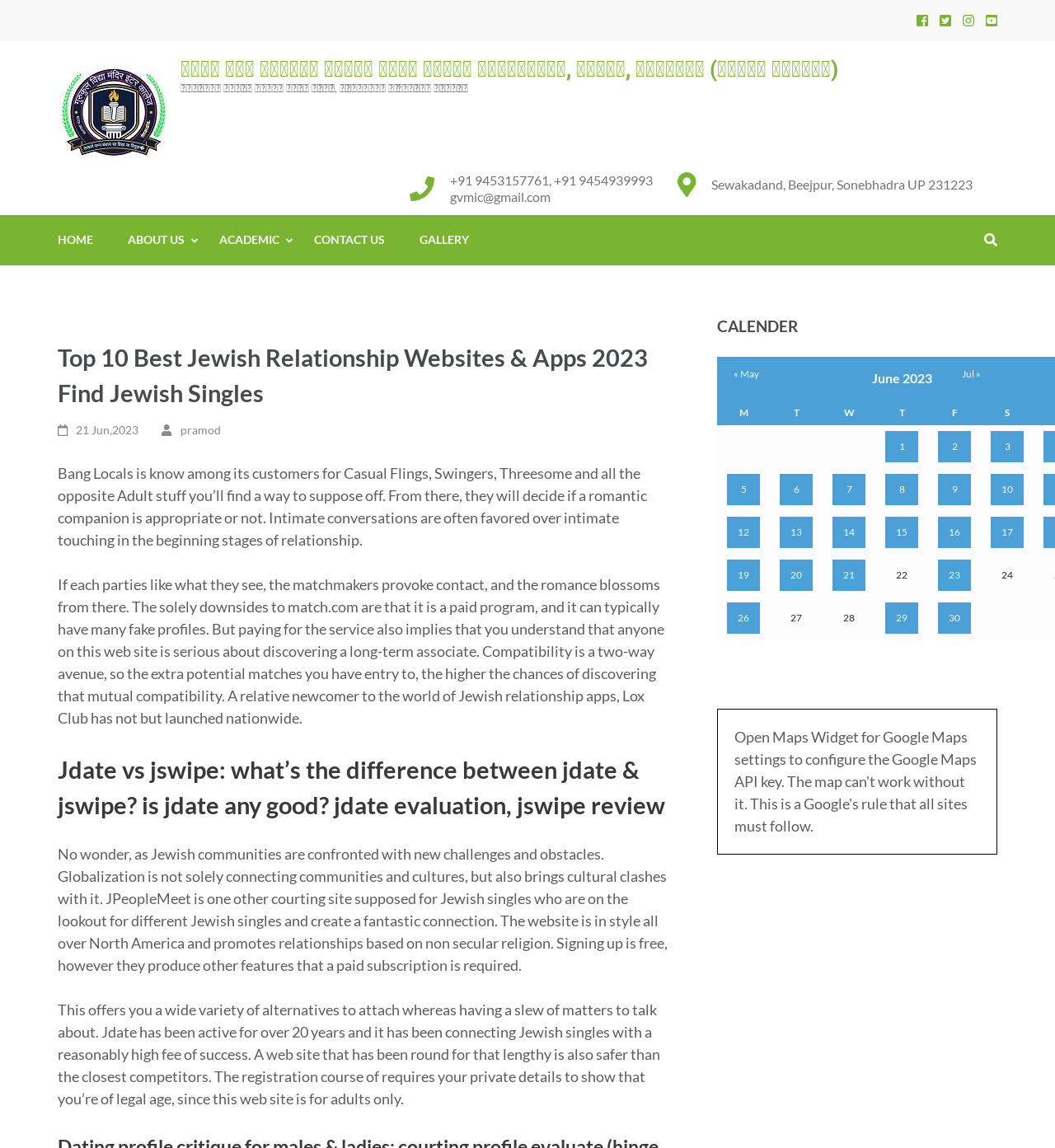Locate the bounding box coordinates of the segment that needs to be clicked to meet this instruction: "Go to the about us page".

None